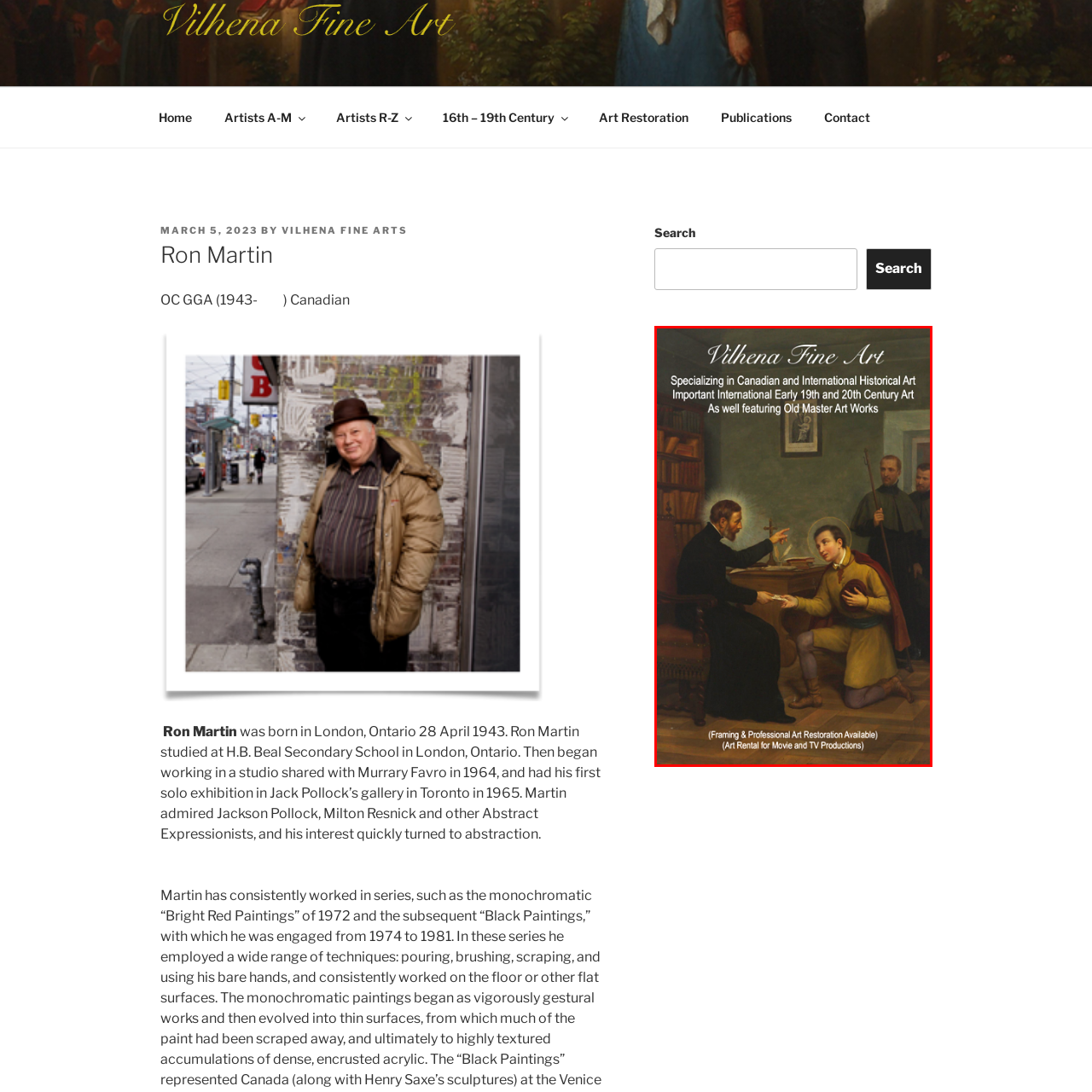Inspect the area within the red bounding box and elaborate on the following question with a detailed answer using the image as your reference: What type of art does the gallery specialize in?

The poster mentions that the gallery specializes in significant international art from the early 19th and 20th centuries, alongside Old Master artworks, suggesting a focus on historical art from Canada and around the world.